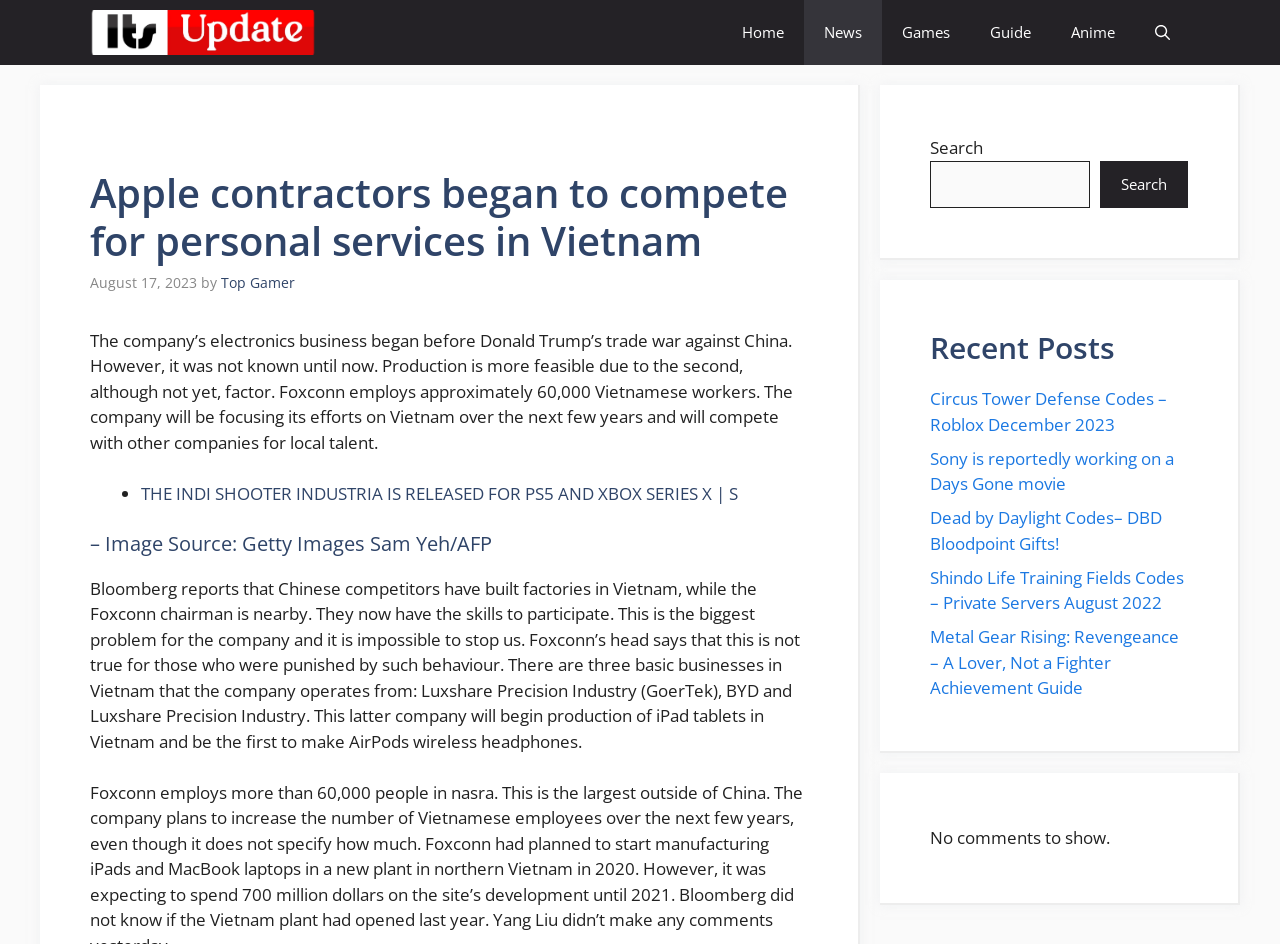What is the name of the company mentioned in the article?
Look at the image and answer with only one word or phrase.

Foxconn